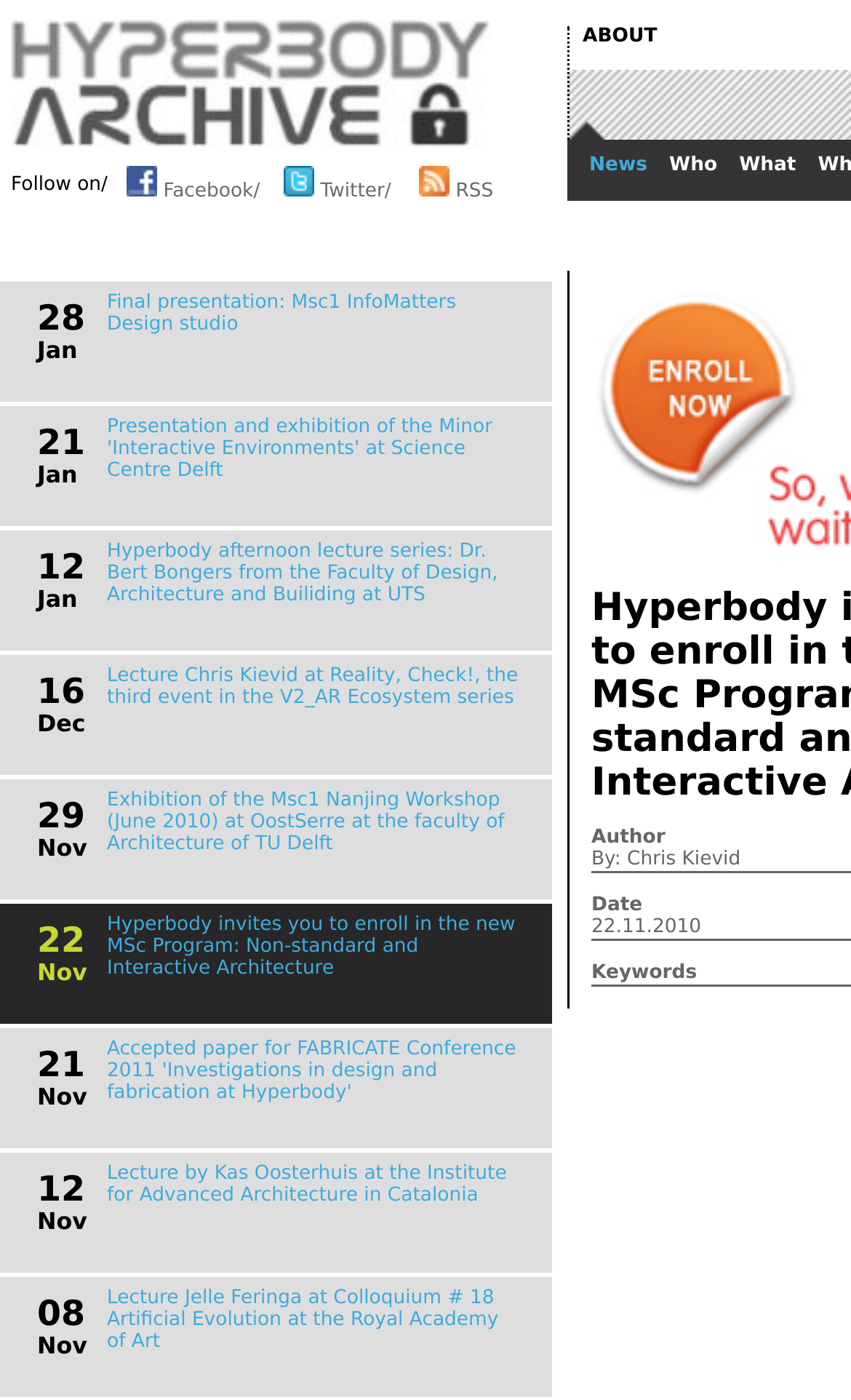Please indicate the bounding box coordinates of the element's region to be clicked to achieve the instruction: "Go to the 'Home' page". Provide the coordinates as four float numbers between 0 and 1, i.e., [left, top, right, bottom].

None